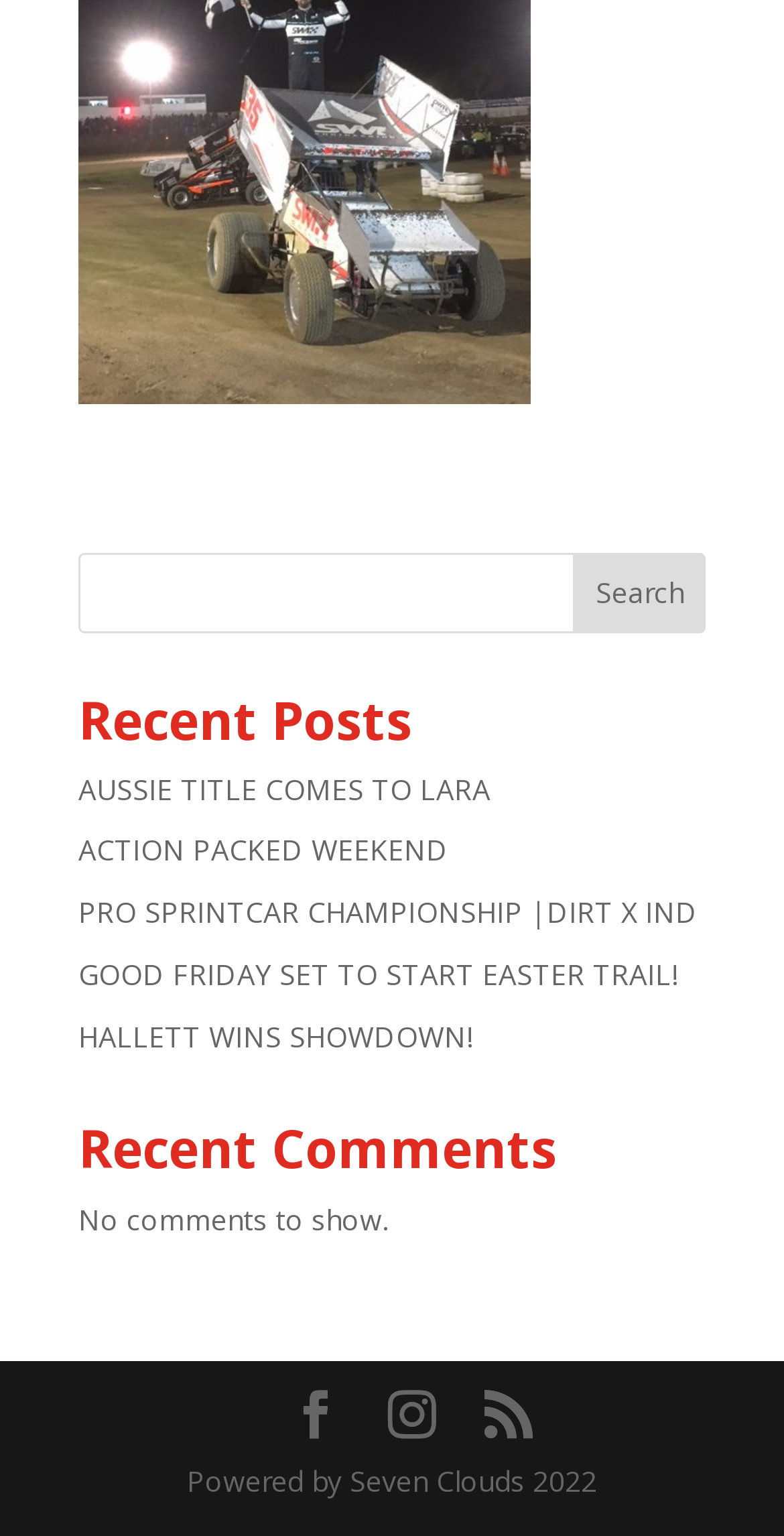Using the element description: "Instagram", determine the bounding box coordinates. The coordinates should be in the format [left, top, right, bottom], with values between 0 and 1.

[0.495, 0.905, 0.556, 0.938]